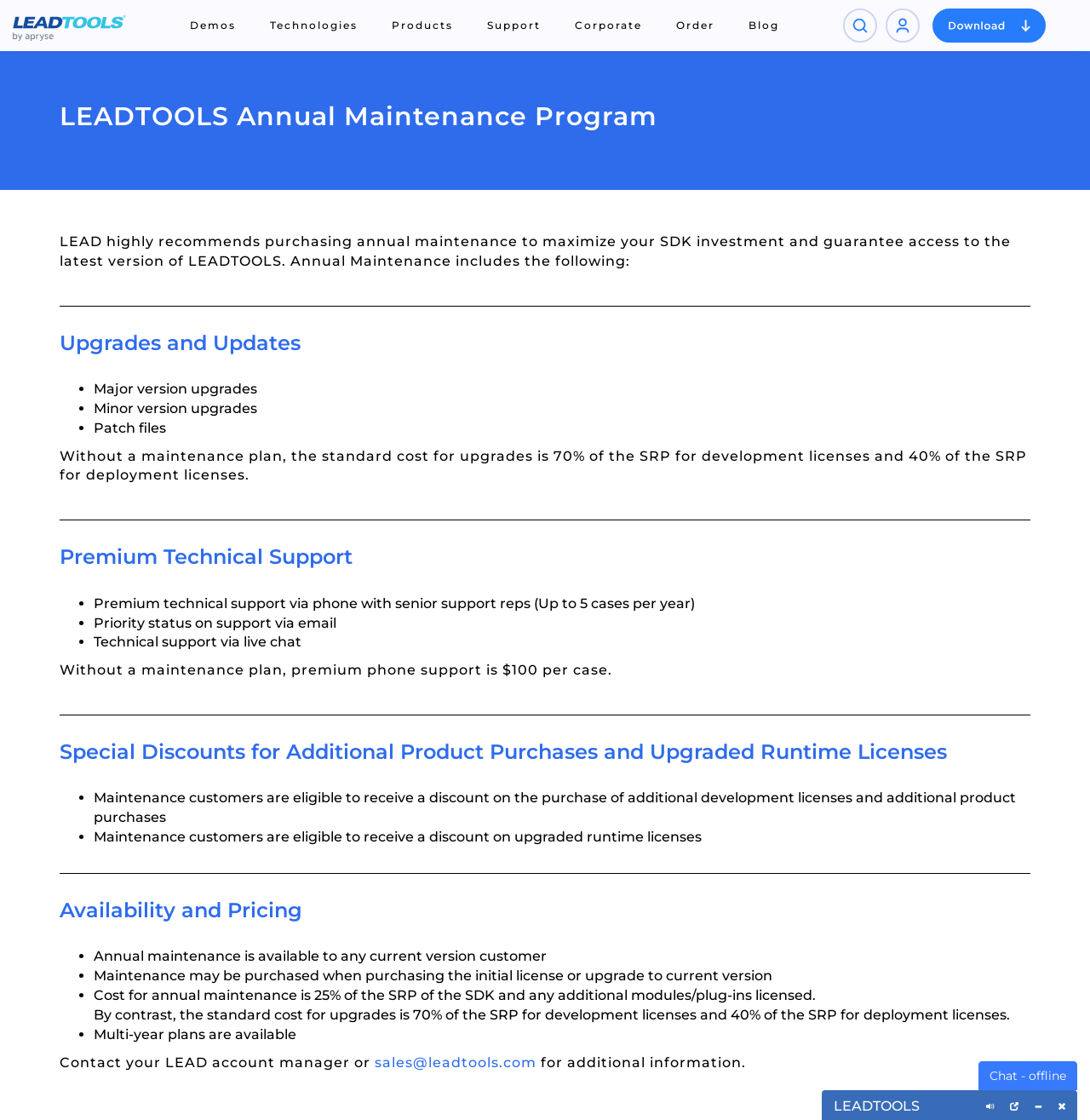How much does the annual maintenance cost?
Could you answer the question in a detailed manner, providing as much information as possible?

The webpage states that the cost for annual maintenance is 25% of the SRP of the SDK and any additional modules/plug-ins licensed, as mentioned in the section 'Availability and Pricing'.